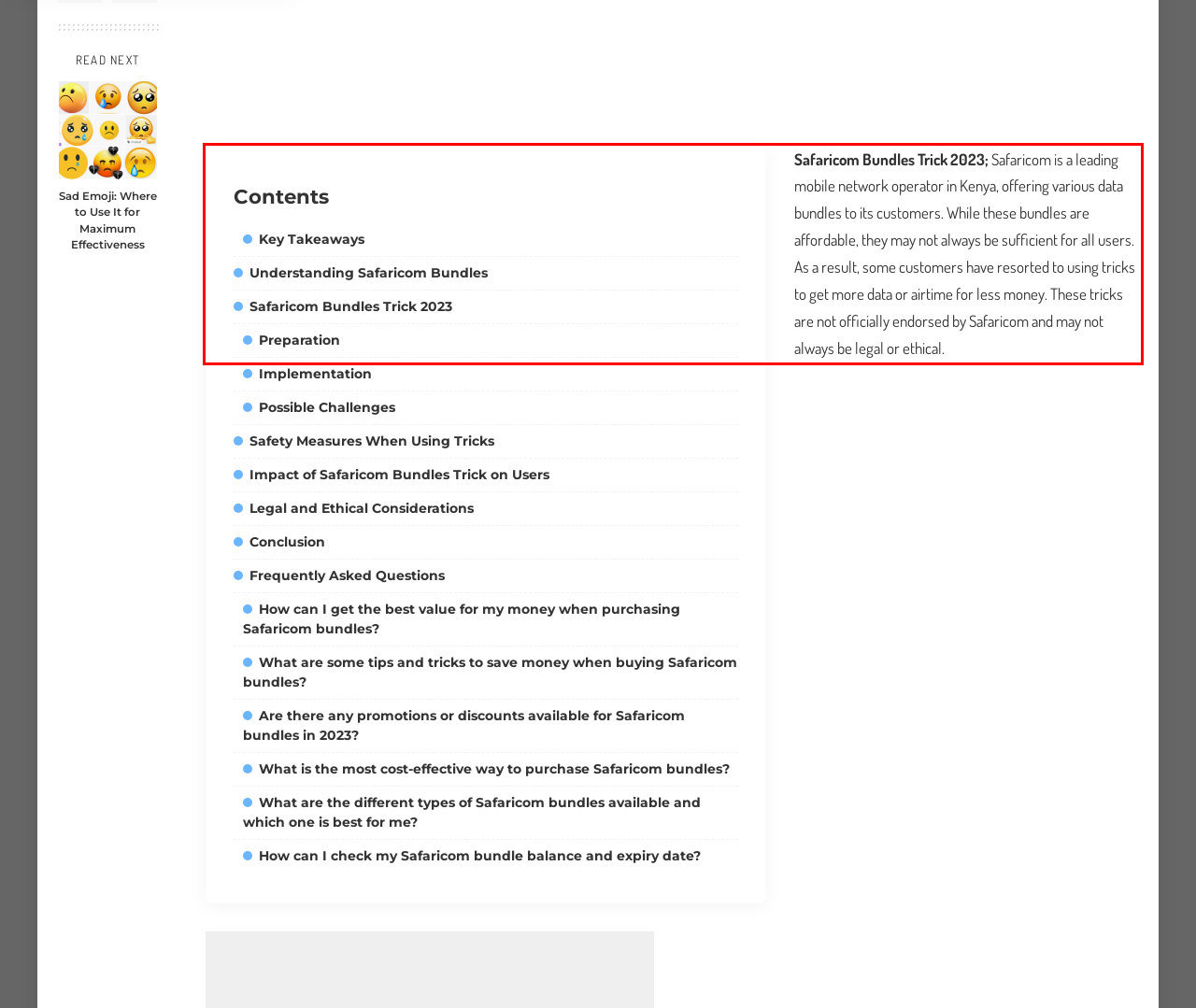Identify and extract the text within the red rectangle in the screenshot of the webpage.

Safaricom Bundles Trick 2023; Safaricom is a leading mobile network operator in Kenya, offering various data bundles to its customers. While these bundles are affordable, they may not always be sufficient for all users. As a result, some customers have resorted to using tricks to get more data or airtime for less money. These tricks are not officially endorsed by Safaricom and may not always be legal or ethical.